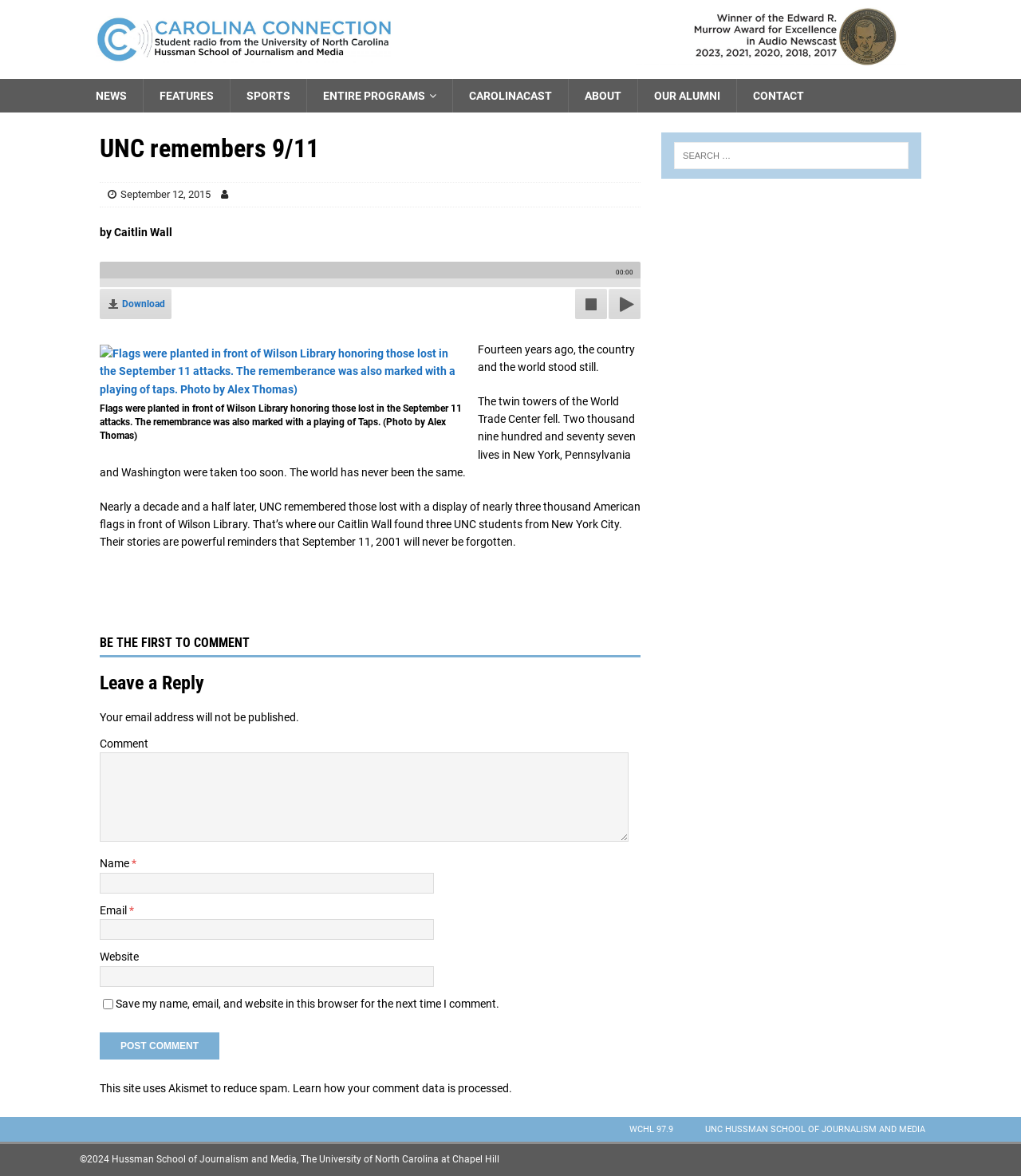Select the bounding box coordinates of the element I need to click to carry out the following instruction: "Search for something".

[0.66, 0.121, 0.89, 0.144]